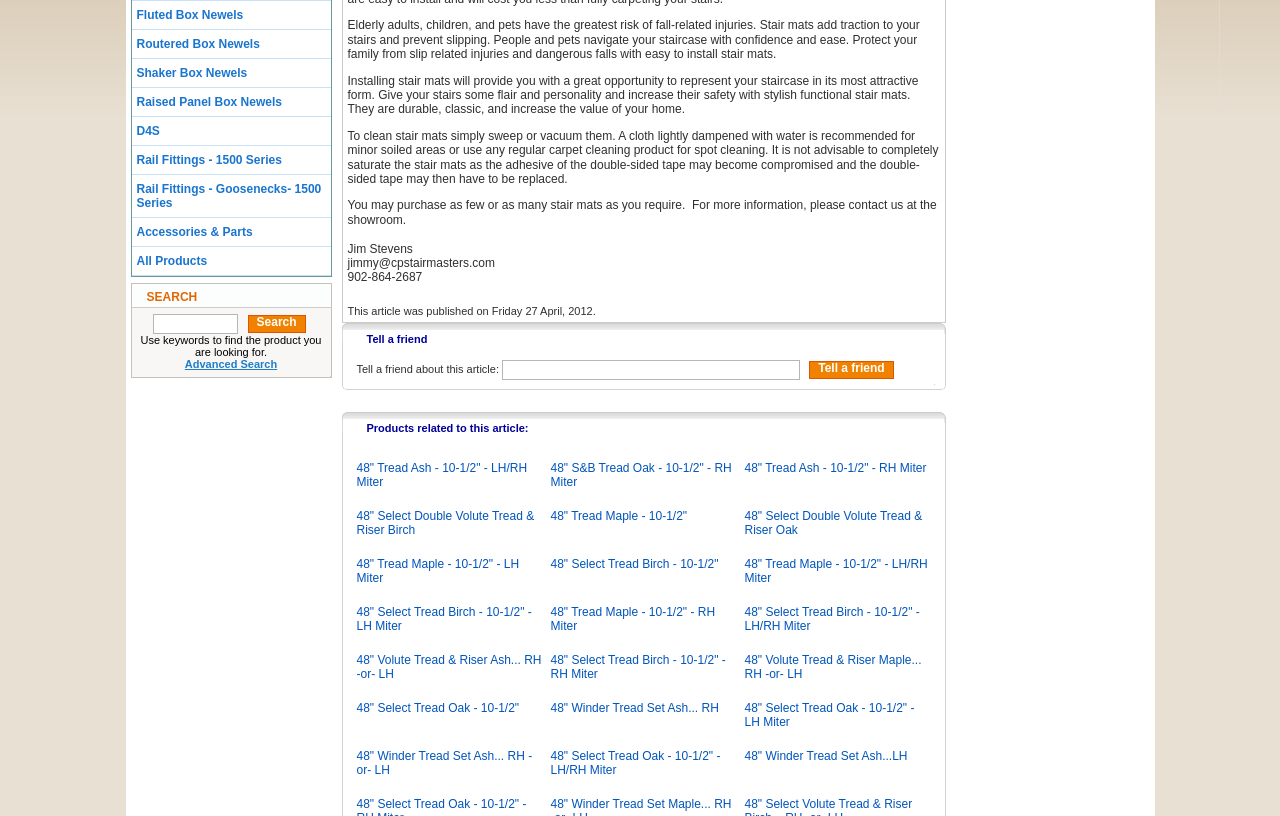Locate the bounding box coordinates of the UI element described by: "value="Tell a friend"". Provide the coordinates as four float numbers between 0 and 1, formatted as [left, top, right, bottom].

[0.639, 0.442, 0.691, 0.459]